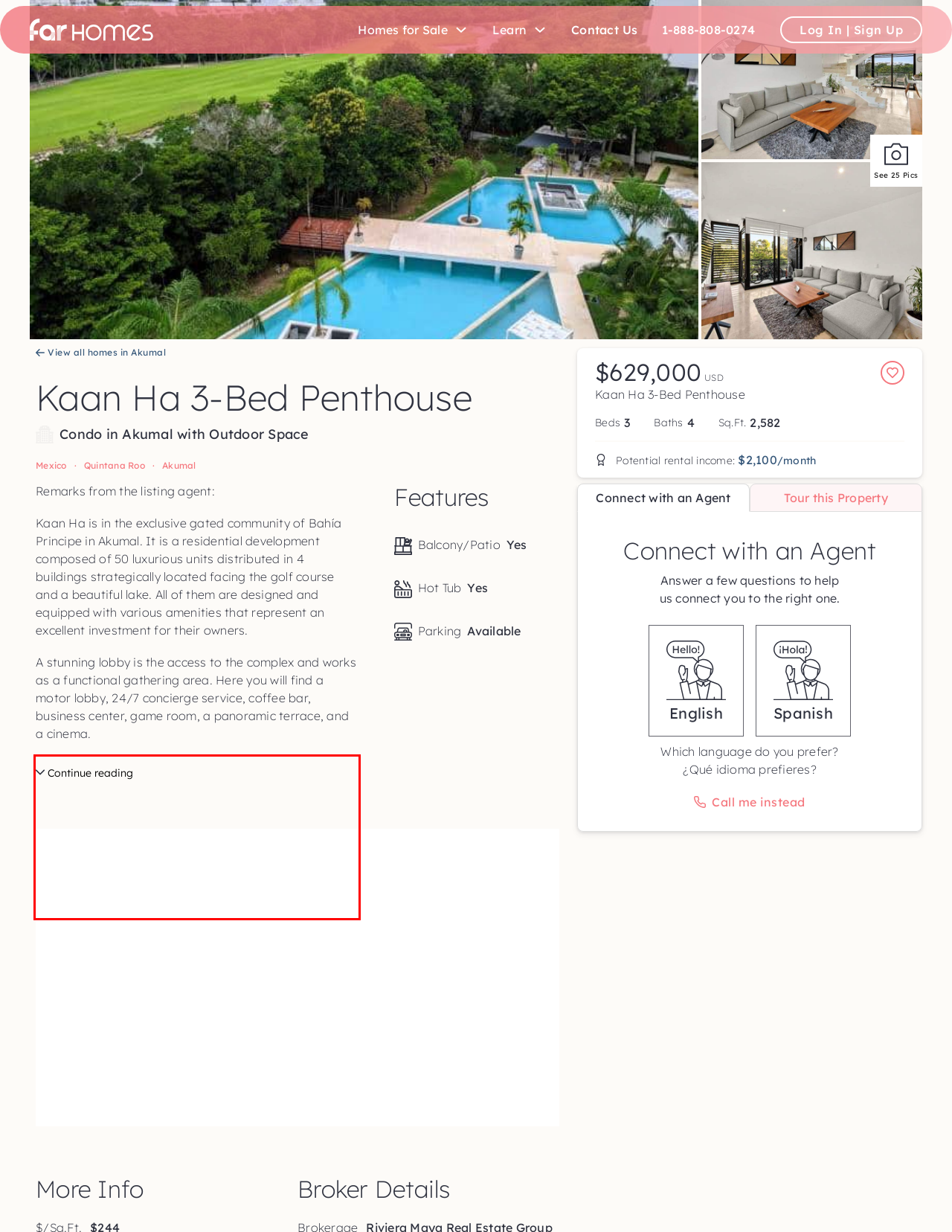Please take the screenshot of the webpage, find the red bounding box, and generate the text content that is within this red bounding box.

This beautiful PH has a large private rooftop with a jacuzzi and a grill area where you can enjoy amazing views from the lake and the golf course and spend a wonderful time with family and friends. It features 3 ample Bedrooms, 4 Bathrooms, a fully equipped kitchen, living and dining areas, and a laundry room. Its floor-to-ceiling windows allow lots of light and a fresh breeze to flow into the condo. You will also find great finishes throughout.